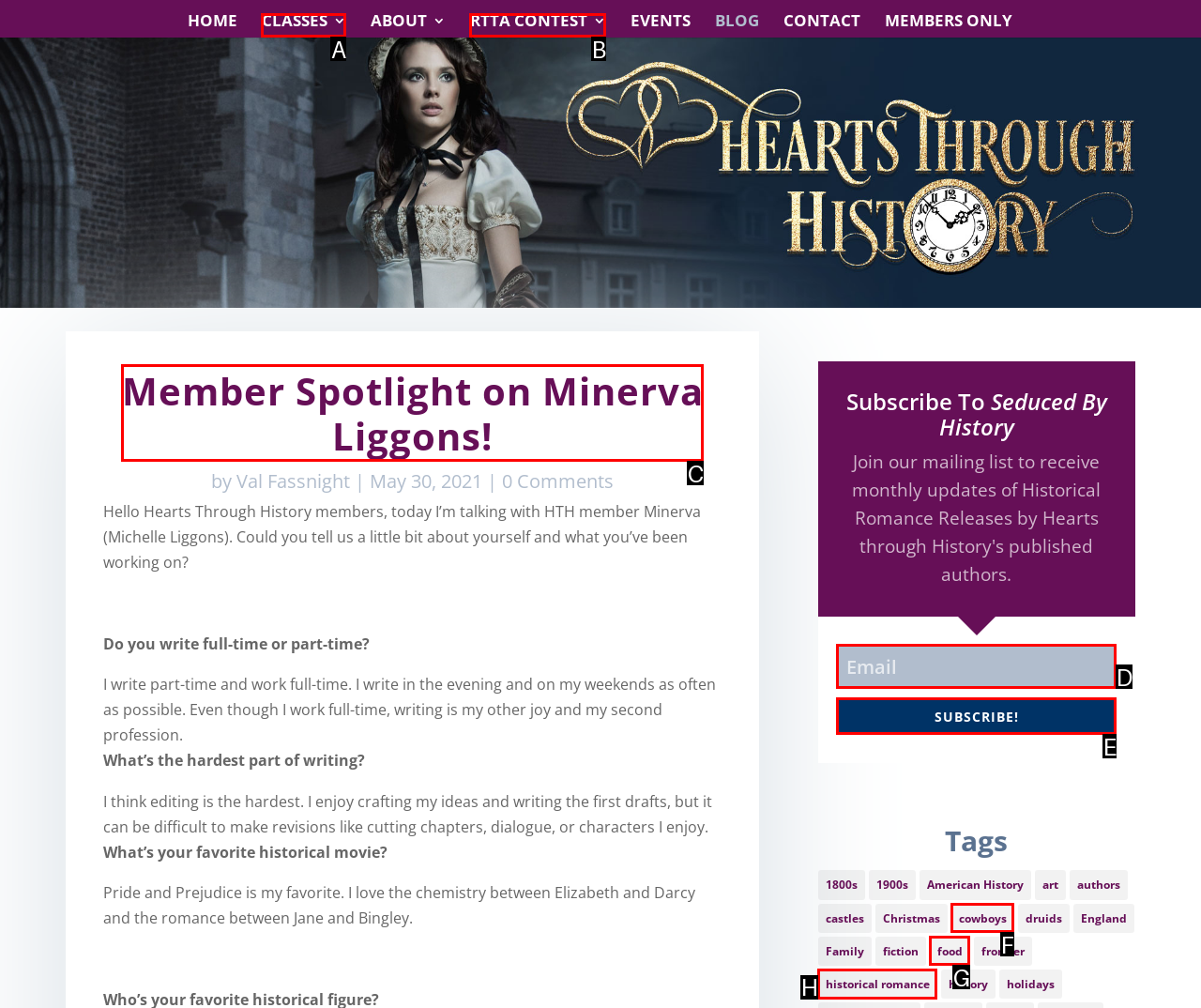Which lettered option matches the following description: Member Spotlight on Minerva Liggons!
Provide the letter of the matching option directly.

C